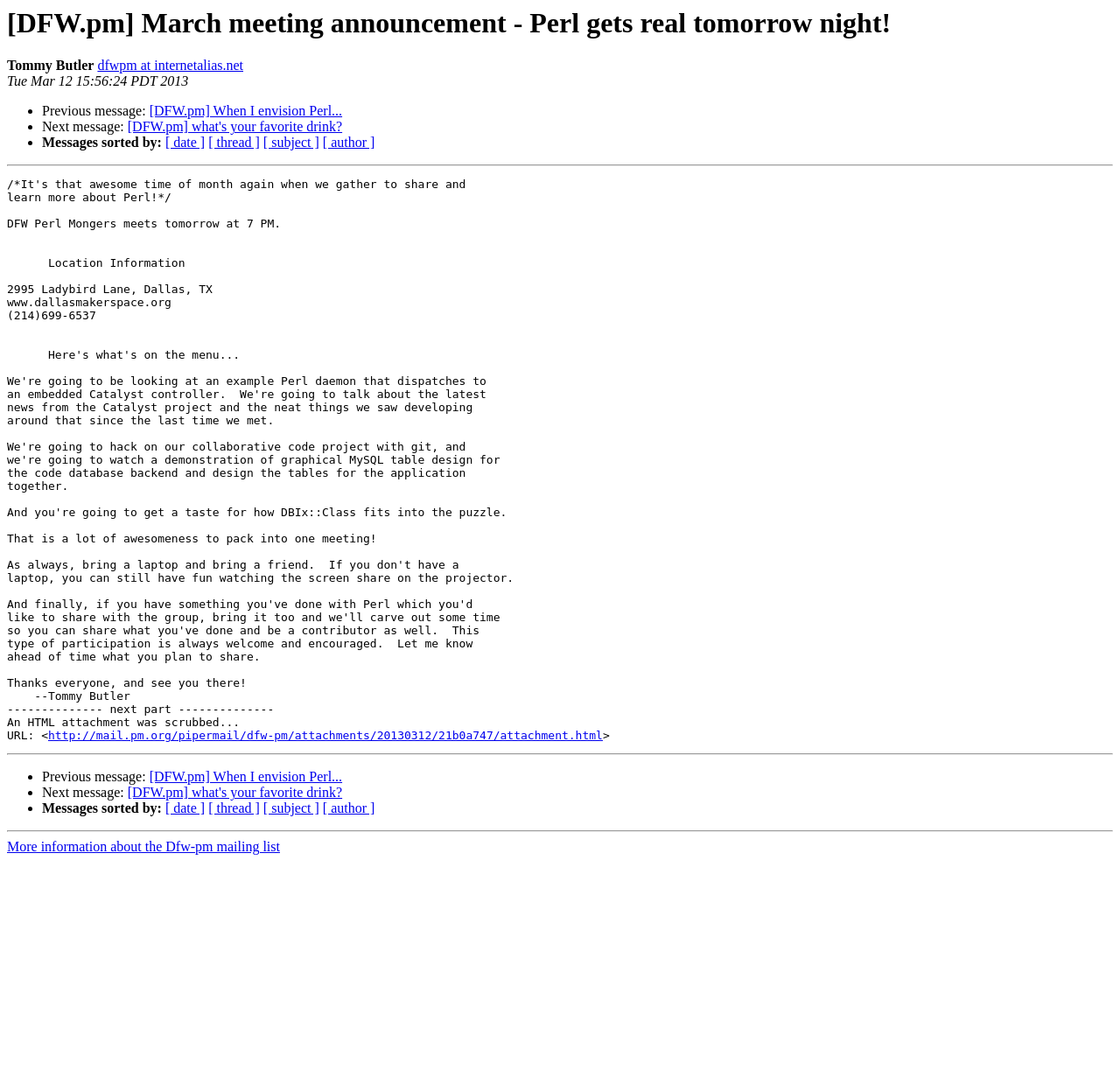Please identify the bounding box coordinates of where to click in order to follow the instruction: "Check the attachment of the email".

[0.043, 0.681, 0.538, 0.694]